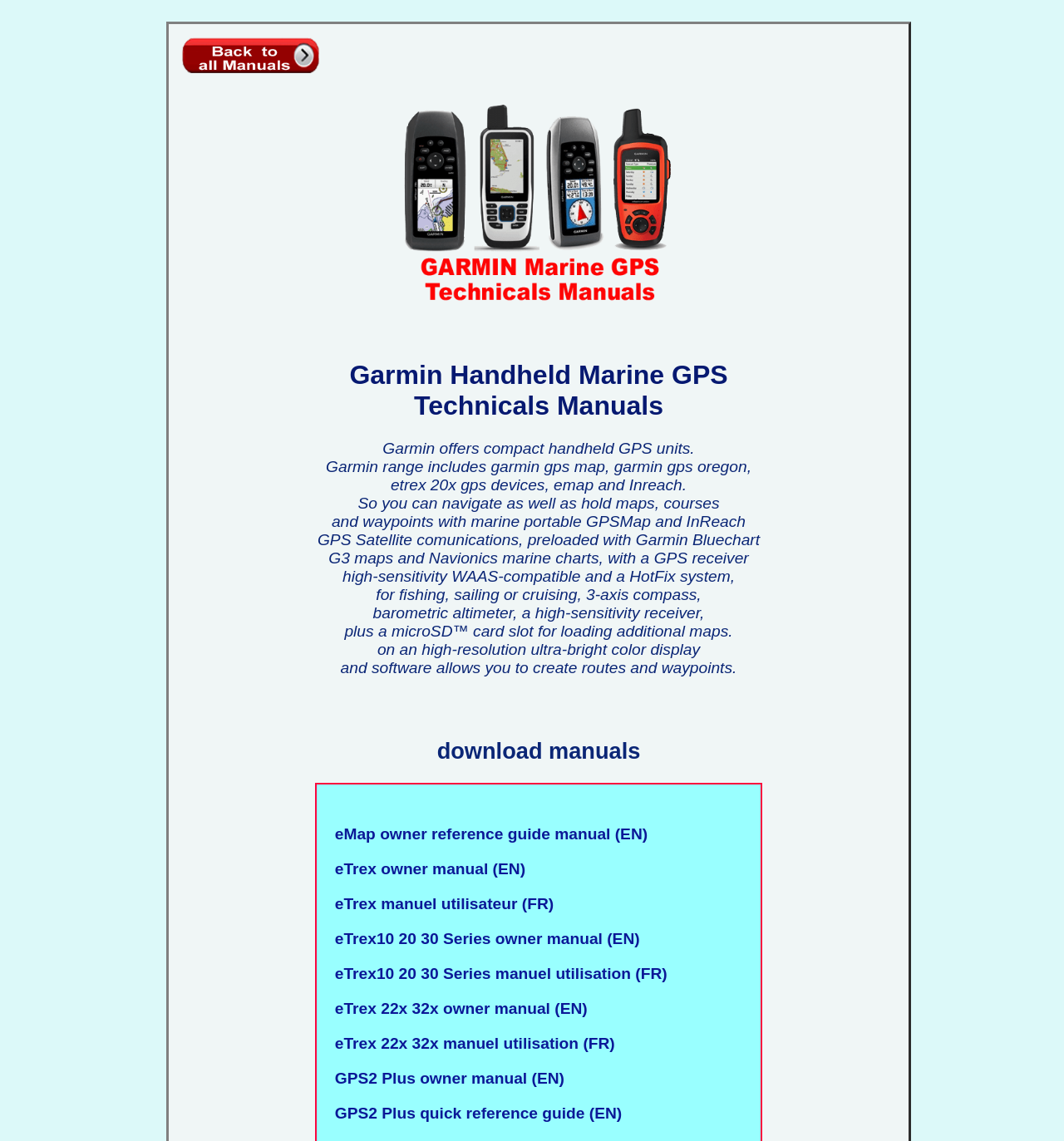What type of charts are preloaded on Garmin GPS units?
Please provide a comprehensive answer based on the information in the image.

According to the webpage, Garmin handheld marine GPS units come preloaded with Garmin Bluechart G3 maps and Navionics marine charts.